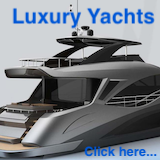What is the purpose of the call-to-action message?
Use the image to give a comprehensive and detailed response to the question.

The call-to-action message 'Click here...' is placed below the image, suggesting that viewers can engage further to learn more about available luxury yacht options. This implies that the message is intended to encourage users to explore more about the luxury yacht experience.